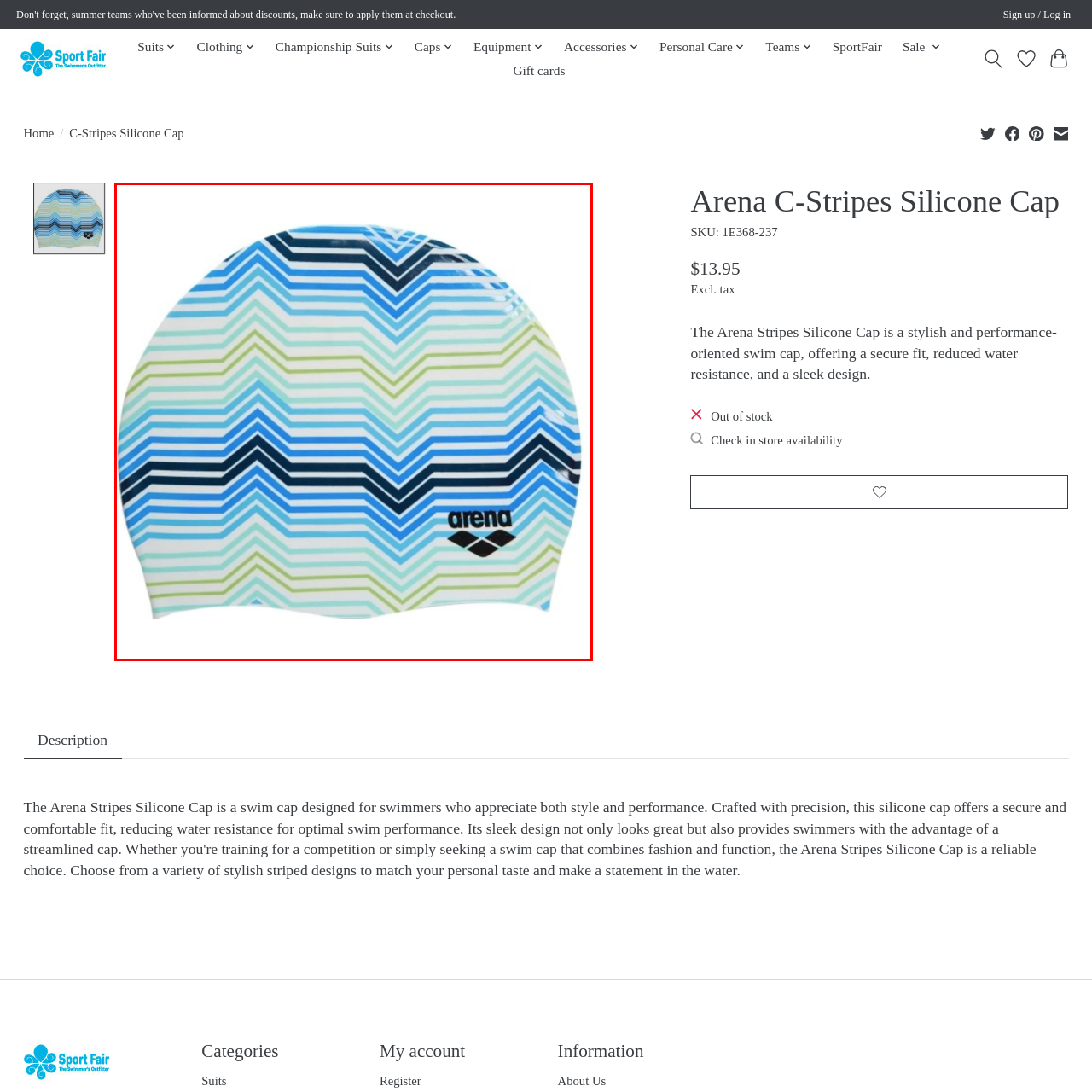Describe the scene captured within the highlighted red boundary in great detail.

The image showcases an Arena C-Stripes Silicone Cap, a vibrant and stylish swim cap designed for competitive swimmers. The cap features a dynamic pattern of alternating blue, green, and navy stripes that create a visually appealing zigzag effect across its surface. Made from silicone, it promises a secure fit while minimizing water resistance during swimming. The cap is branded with the Arena logo, prominently displayed in black on the right side. This accessory is not only functional but also adds a touch of flair to any swimwear ensemble, suitable for training or competitions.